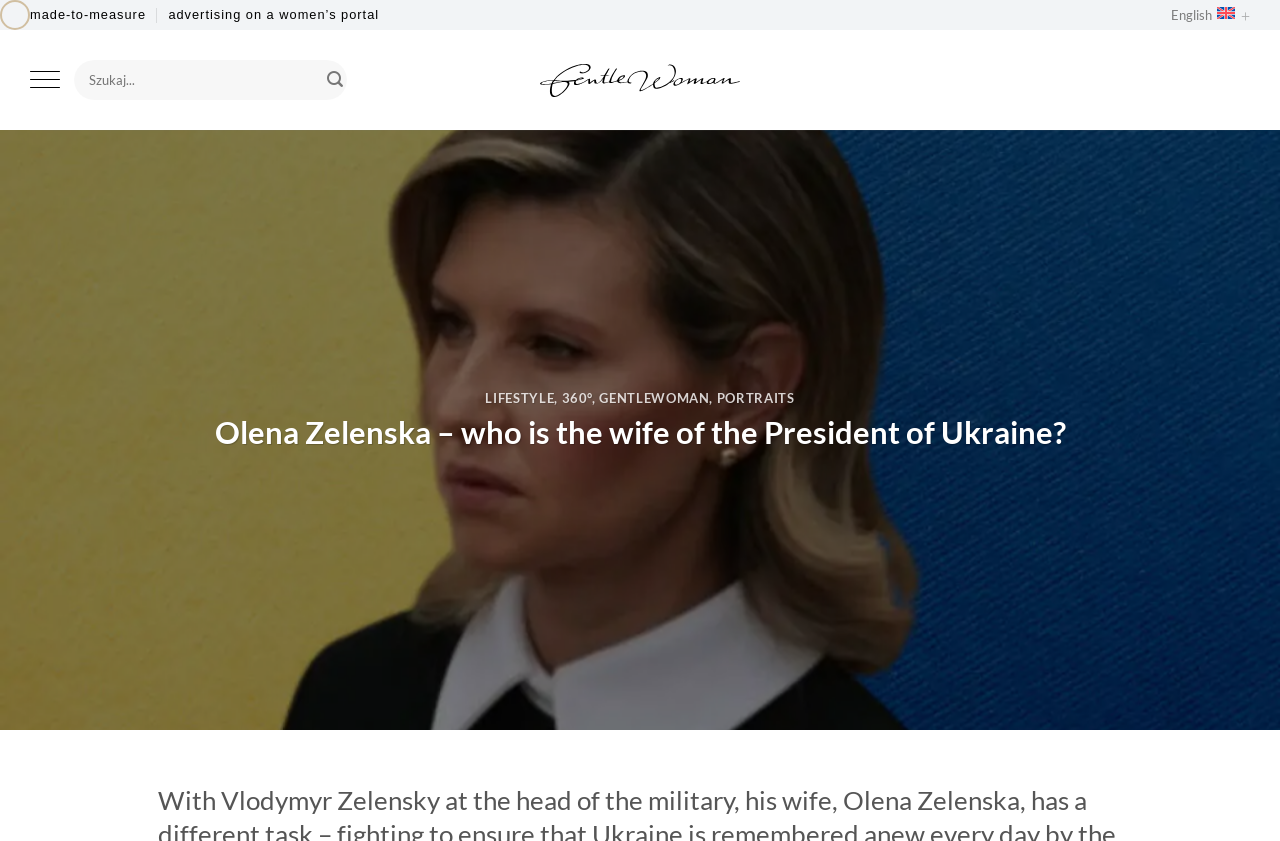Using the information shown in the image, answer the question with as much detail as possible: What is the category of the article?

The answer can be found in the heading element 'LIFESTYLE, 360°, GENTLEWOMAN, PORTRAITS' which is located below the main heading of the webpage. The categories are separated by commas, and LIFESTYLE is the first category.